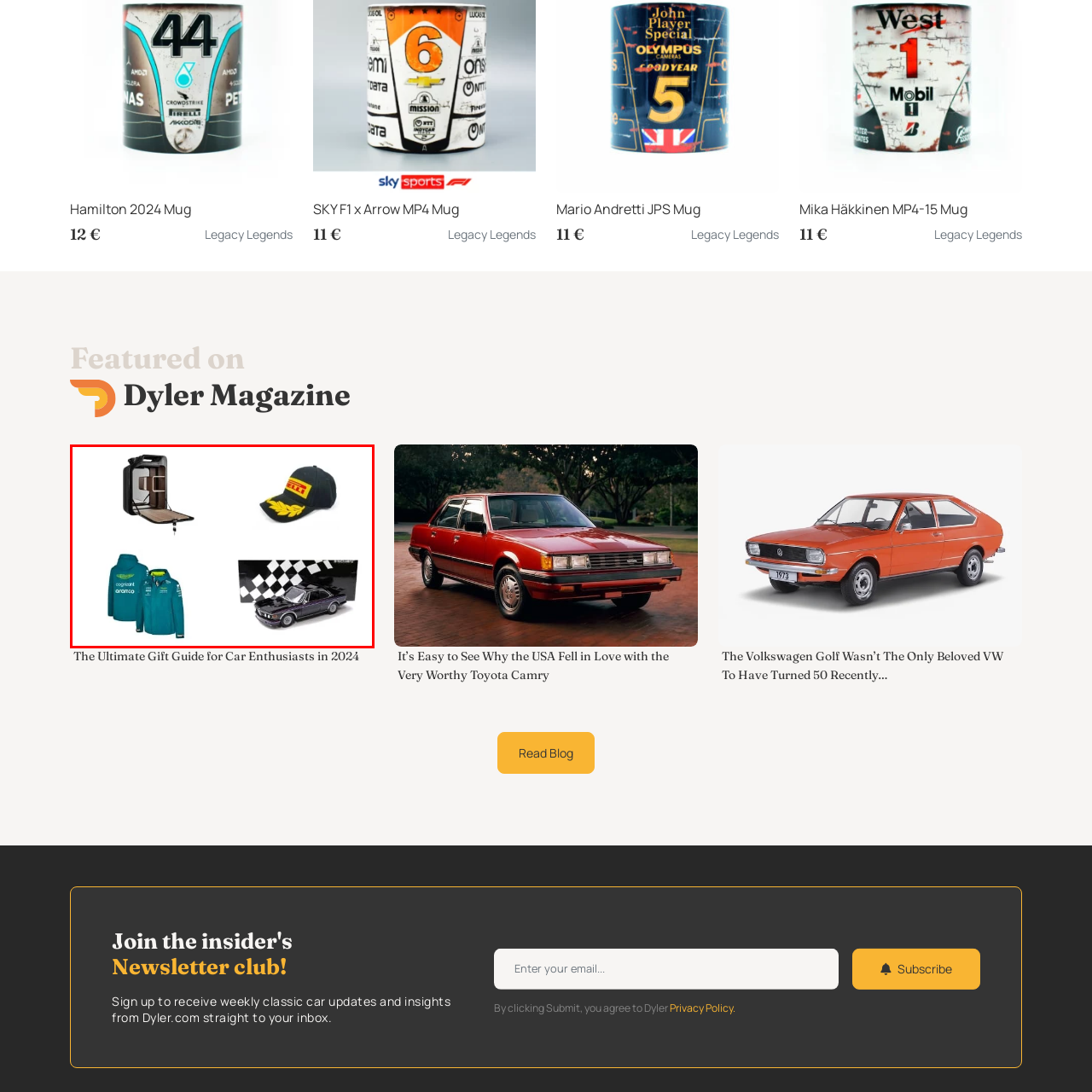Observe the image enclosed by the red box and thoroughly answer the subsequent question based on the visual details: What brand is associated with the stylish cap?

The caption explicitly states that the stylish cap is adorned with the Pirelli logo, which is a quintessential brand associated with high-performance tires in motorsport.